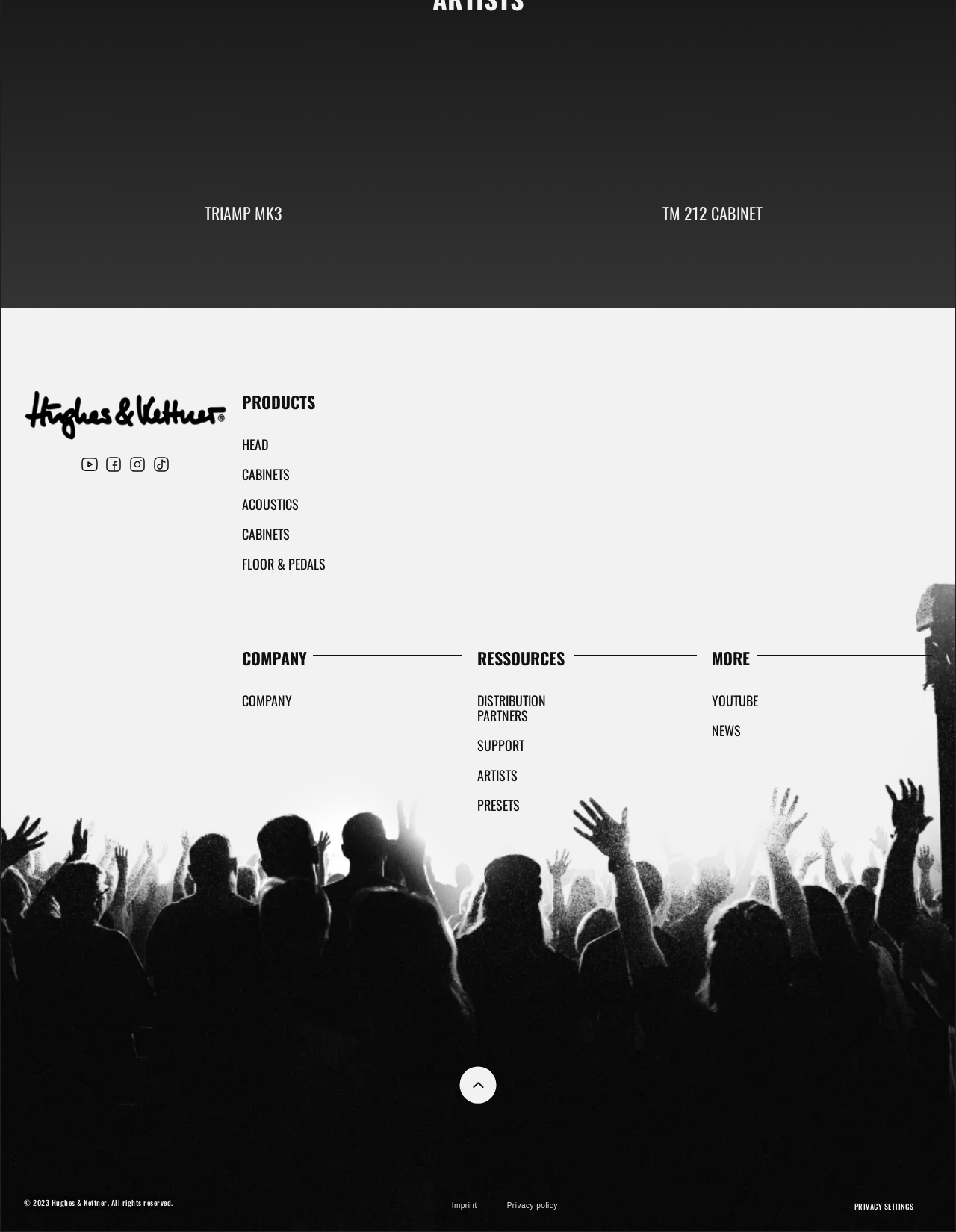Please determine the bounding box coordinates of the area that needs to be clicked to complete this task: 'Click on VIDEO GAMES WHOLSALE'. The coordinates must be four float numbers between 0 and 1, formatted as [left, top, right, bottom].

None